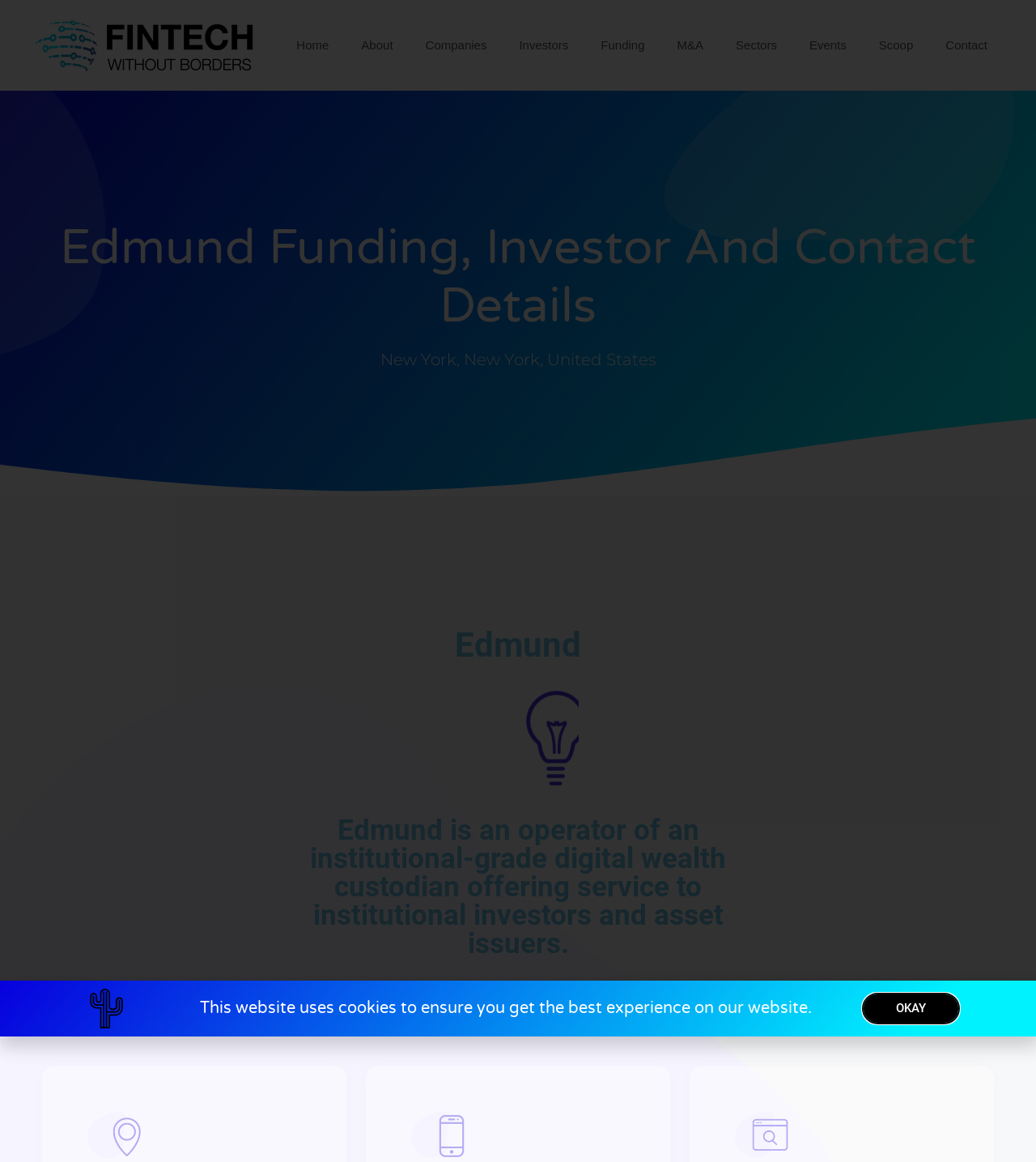Please find the bounding box coordinates of the element's region to be clicked to carry out this instruction: "View Edmund Funding, Investor And Contact Details".

[0.039, 0.188, 0.961, 0.289]